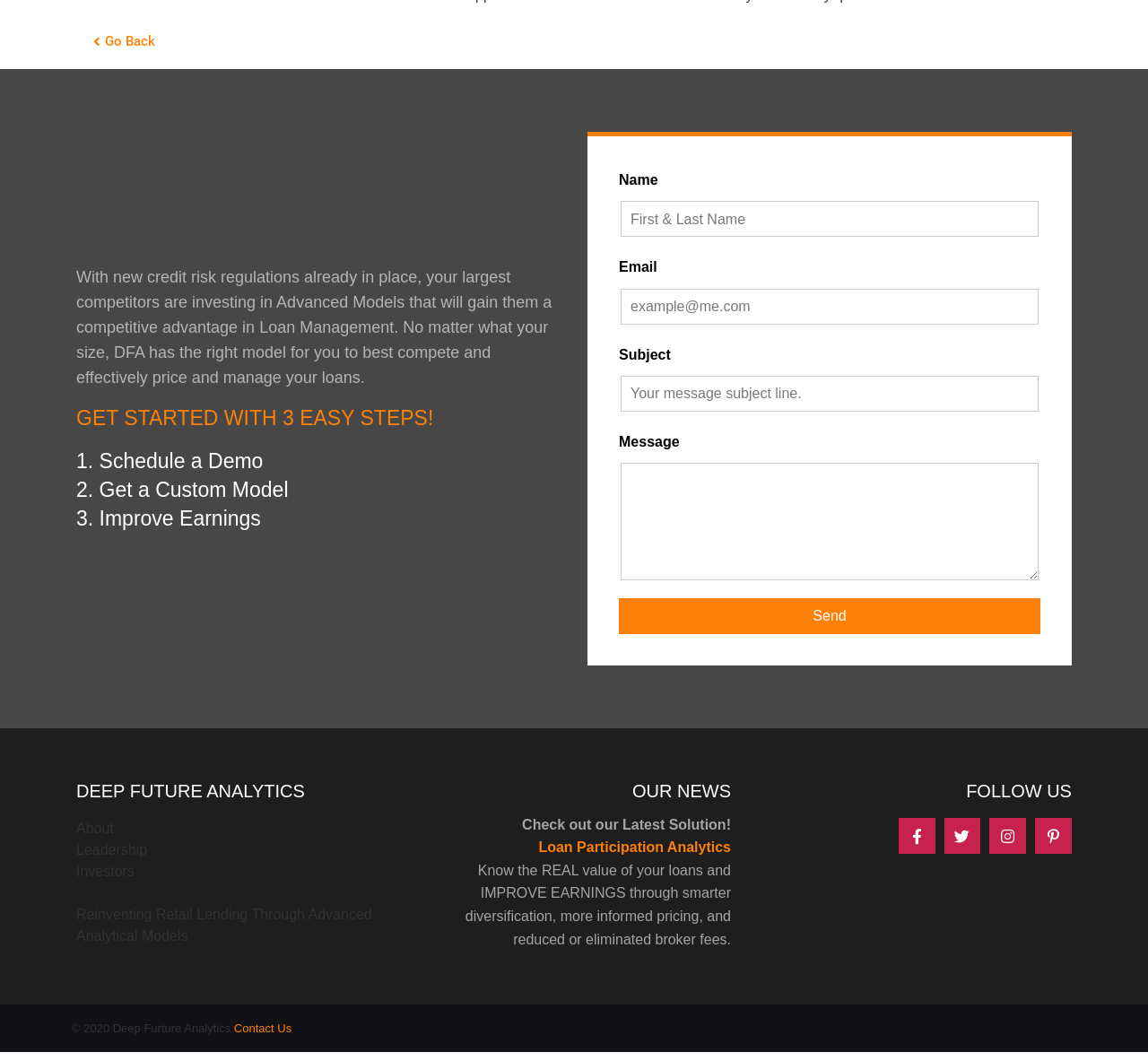Locate the bounding box coordinates of the region to be clicked to comply with the following instruction: "Click the 'Go Back' button". The coordinates must be four float numbers between 0 and 1, in the form [left, top, right, bottom].

[0.062, 0.023, 0.154, 0.057]